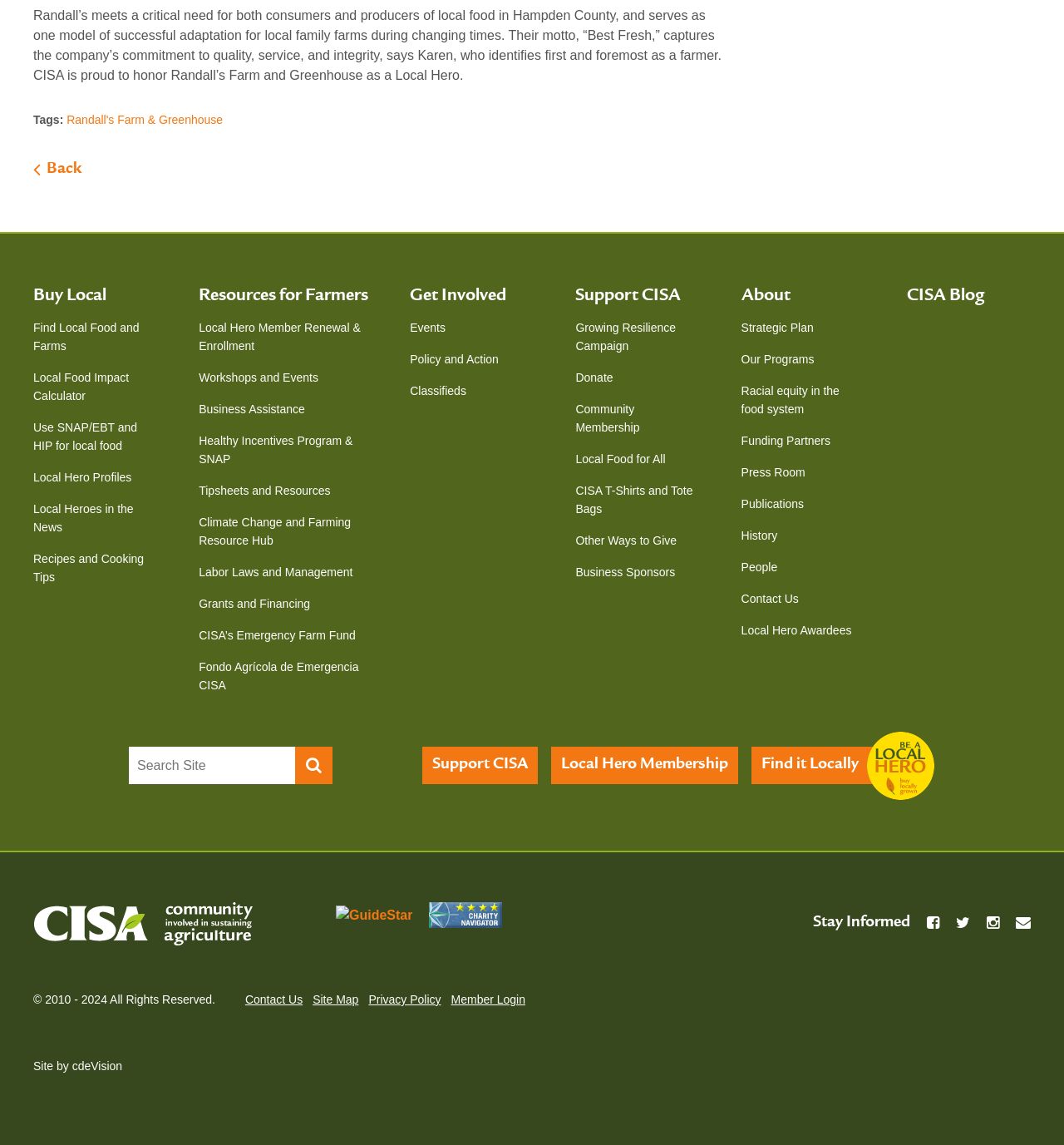What is the motto of Randall's Farm and Greenhouse?
Respond to the question with a single word or phrase according to the image.

Best Fresh